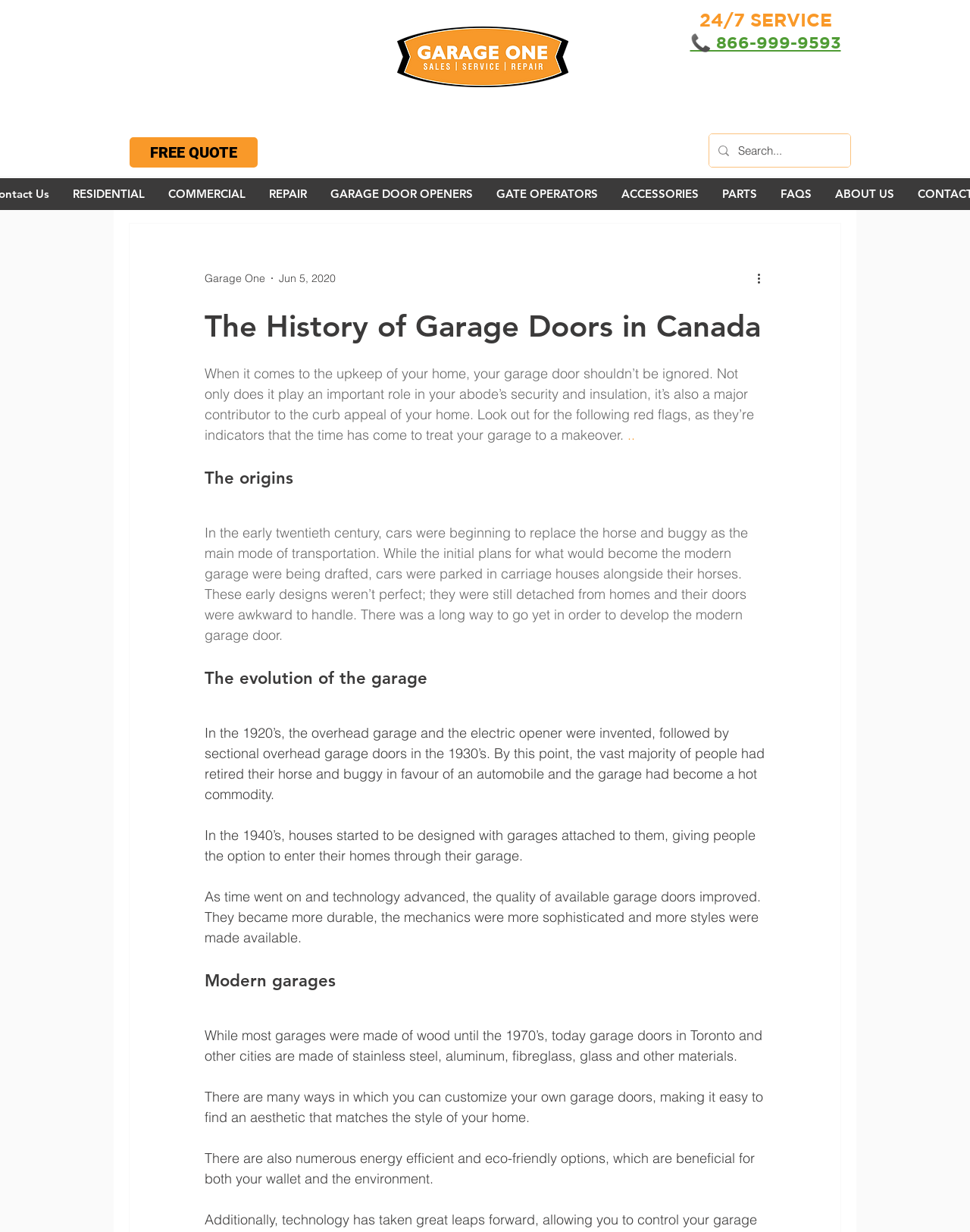What is the focus of the article?
Kindly offer a comprehensive and detailed response to the question.

The focus of the article can be determined by reading the content of the article which discusses the history and evolution of garage doors in Canada, indicating that the focus is on garage doors.